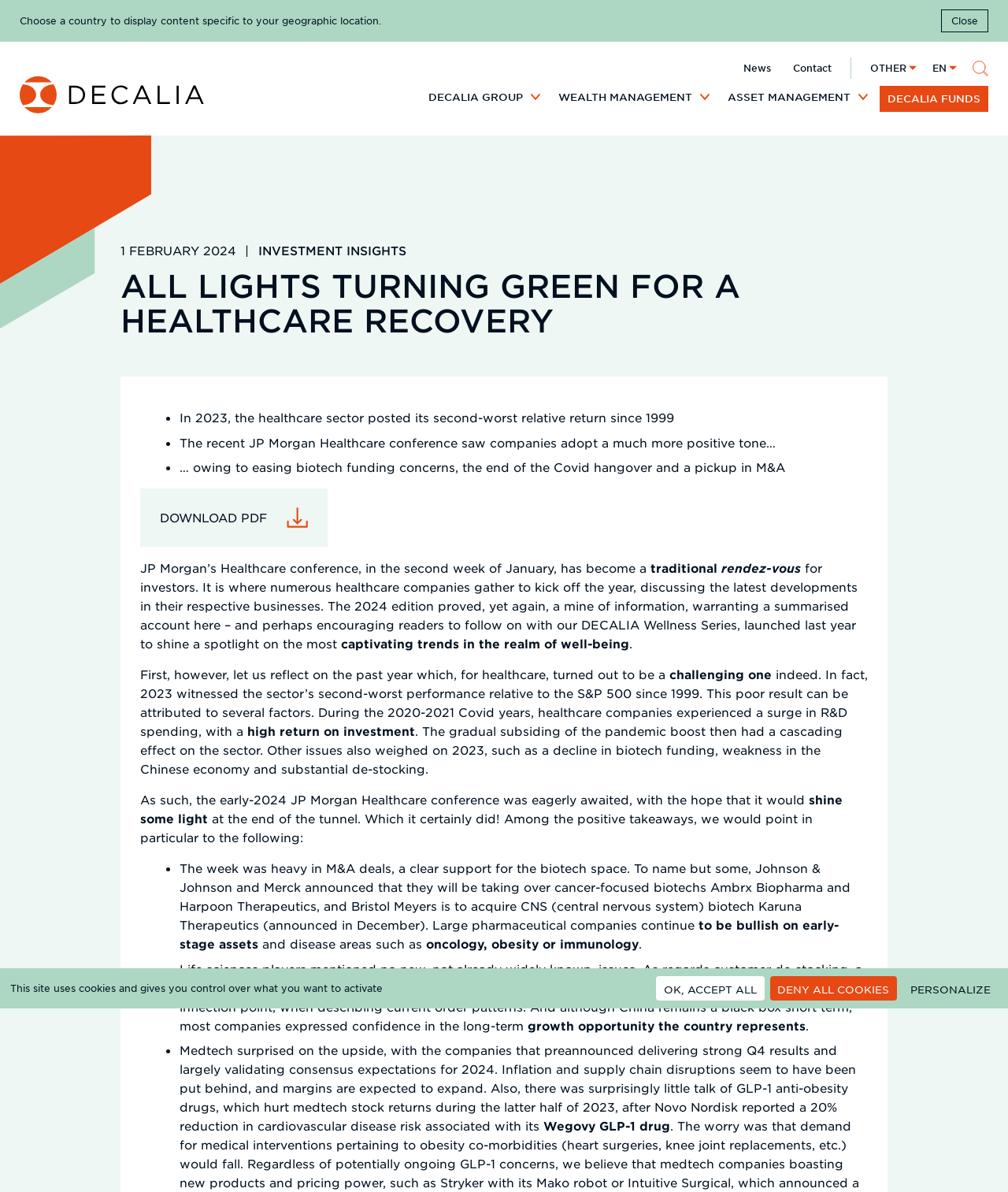Kindly determine the bounding box coordinates for the area that needs to be clicked to execute this instruction: "Click the 'Close' button".

[0.933, 0.008, 0.98, 0.027]